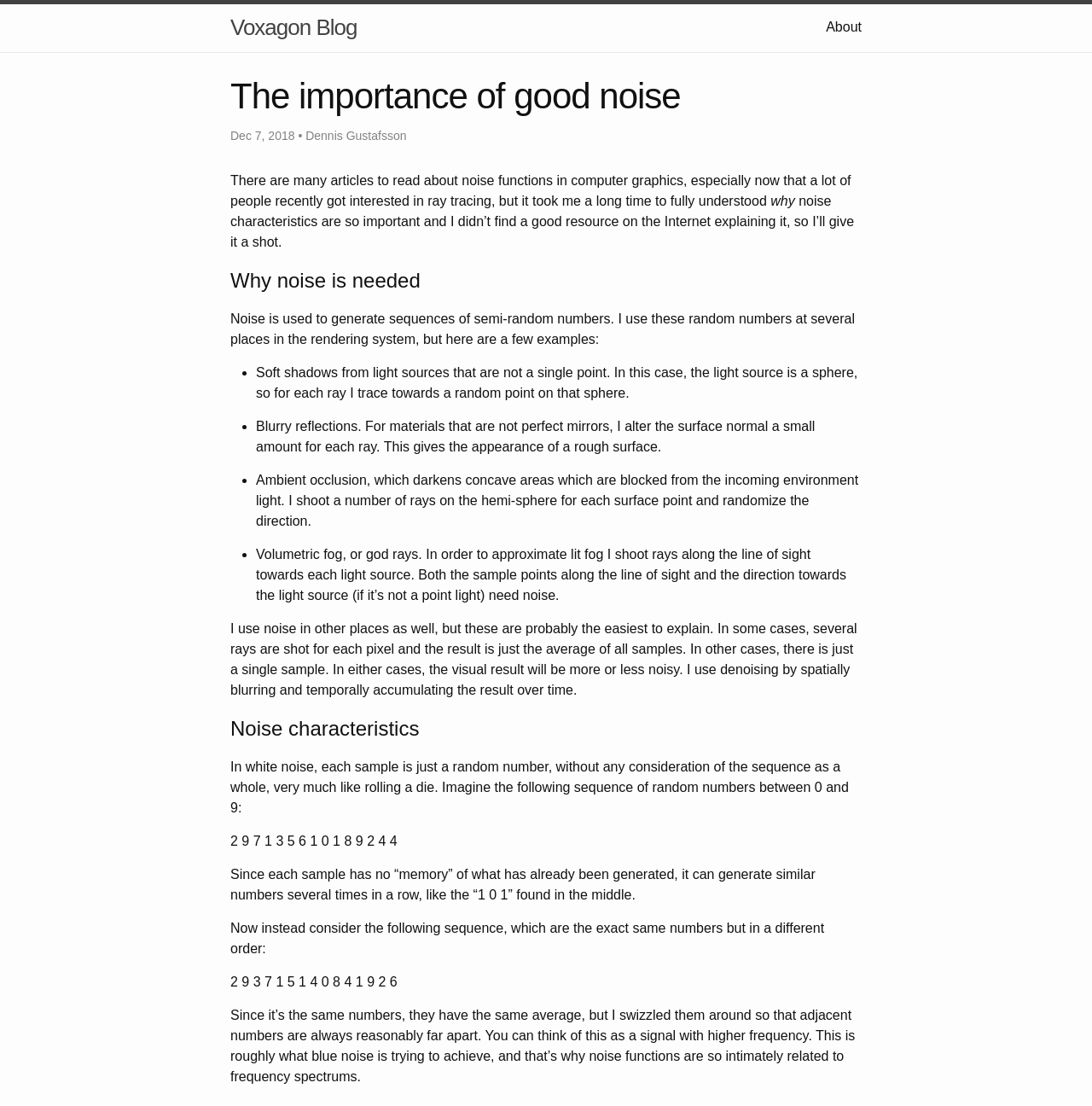What is the author's name?
Answer the question with a thorough and detailed explanation.

The author's name is mentioned in the text as 'Dennis Gustafsson' which is located below the title 'The importance of good noise'.